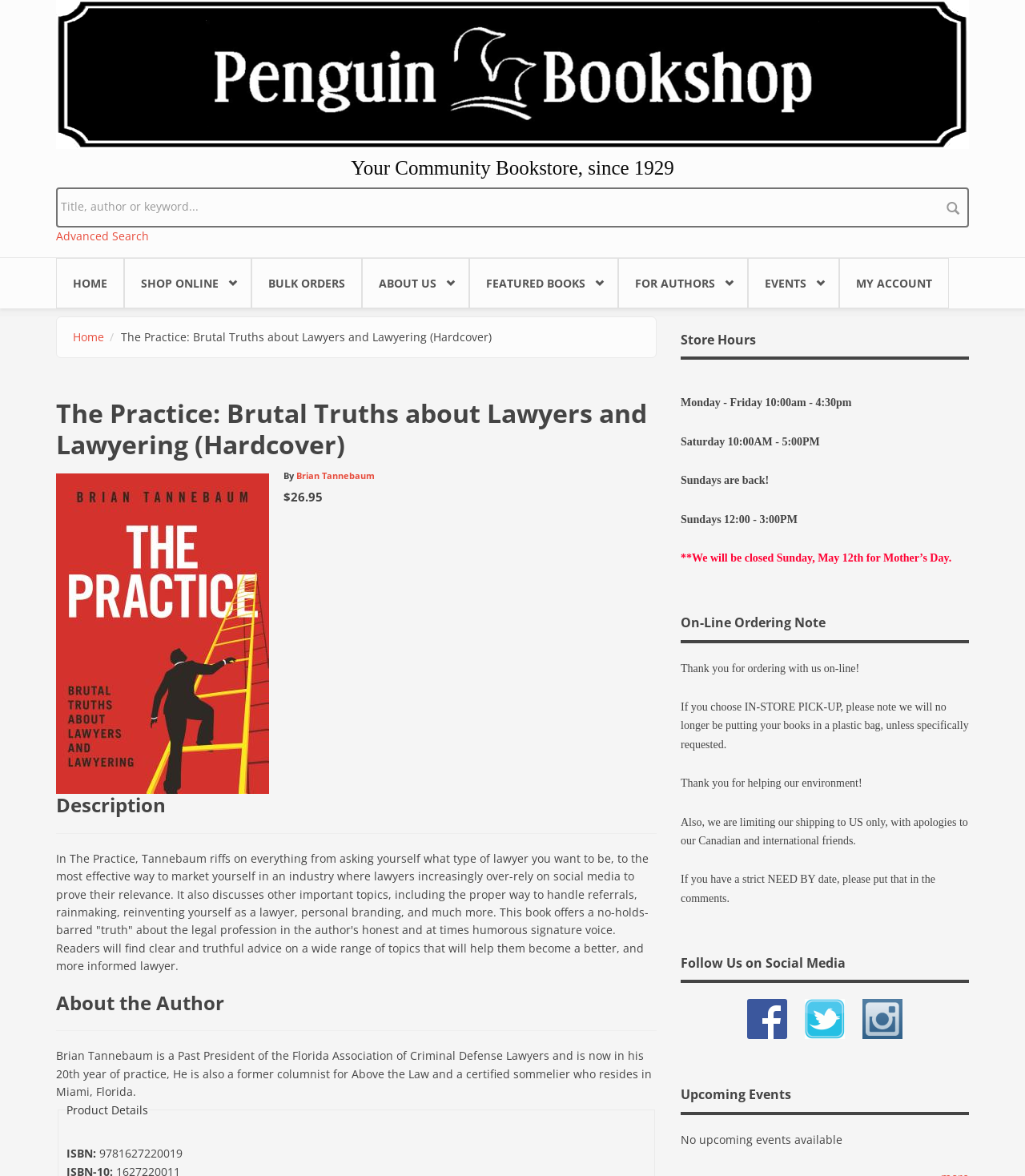Indicate the bounding box coordinates of the clickable region to achieve the following instruction: "View the book details."

[0.055, 0.403, 0.262, 0.675]